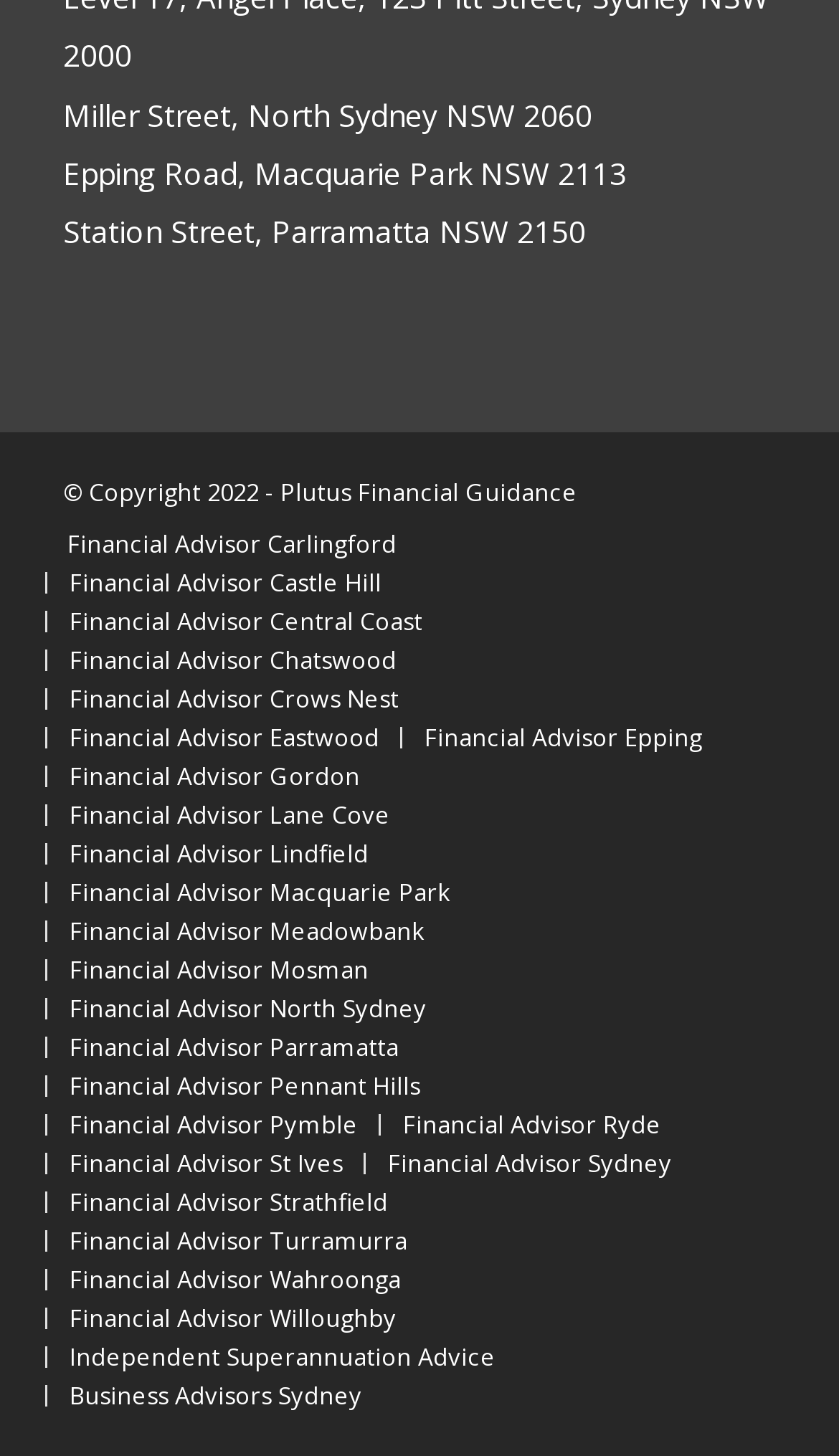Identify the bounding box coordinates of the region that needs to be clicked to carry out this instruction: "Click on the Search button". Provide these coordinates as four float numbers ranging from 0 to 1, i.e., [left, top, right, bottom].

None